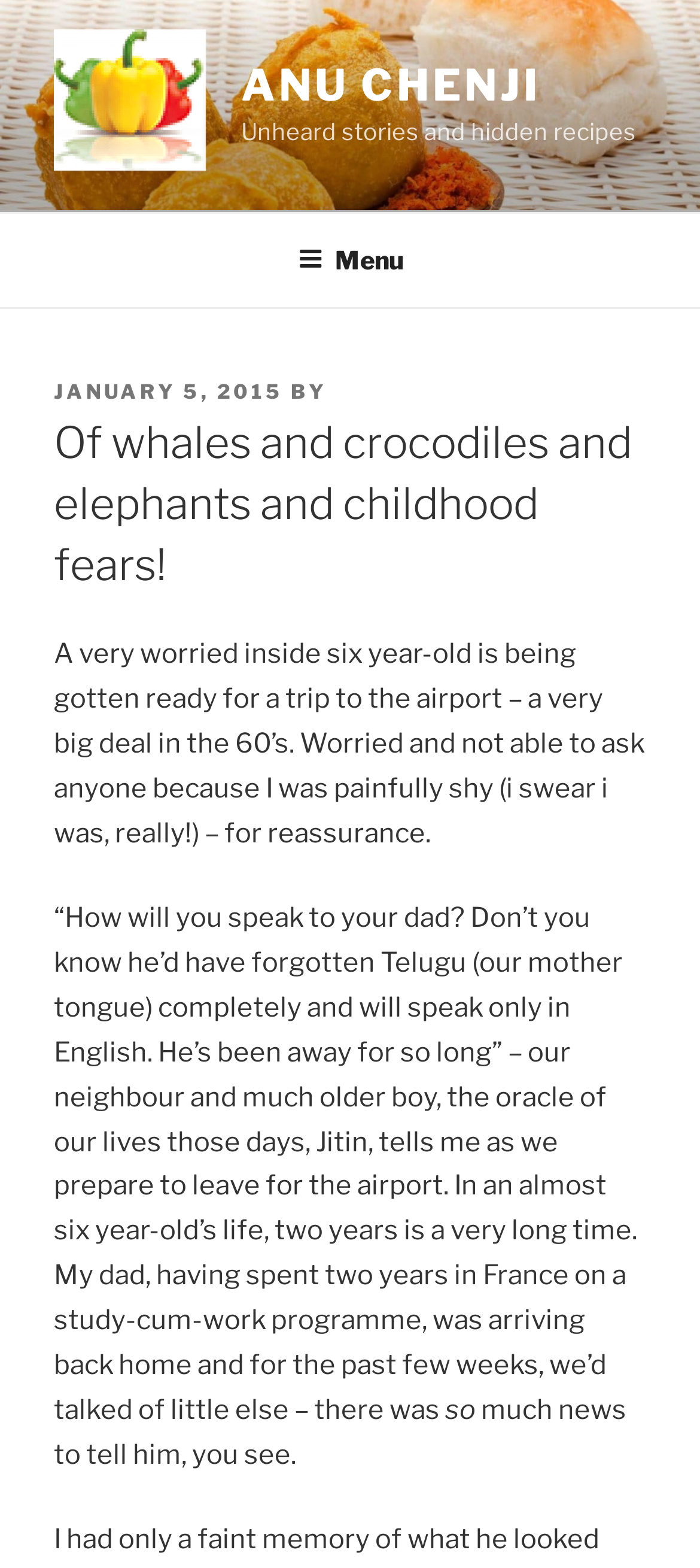What is the author's age in the story?
Based on the image, please offer an in-depth response to the question.

The author's age is mentioned in the text 'A very worried inside six year-old is being gotten ready for a trip to the airport', which indicates that the author was six years old at the time of the story.